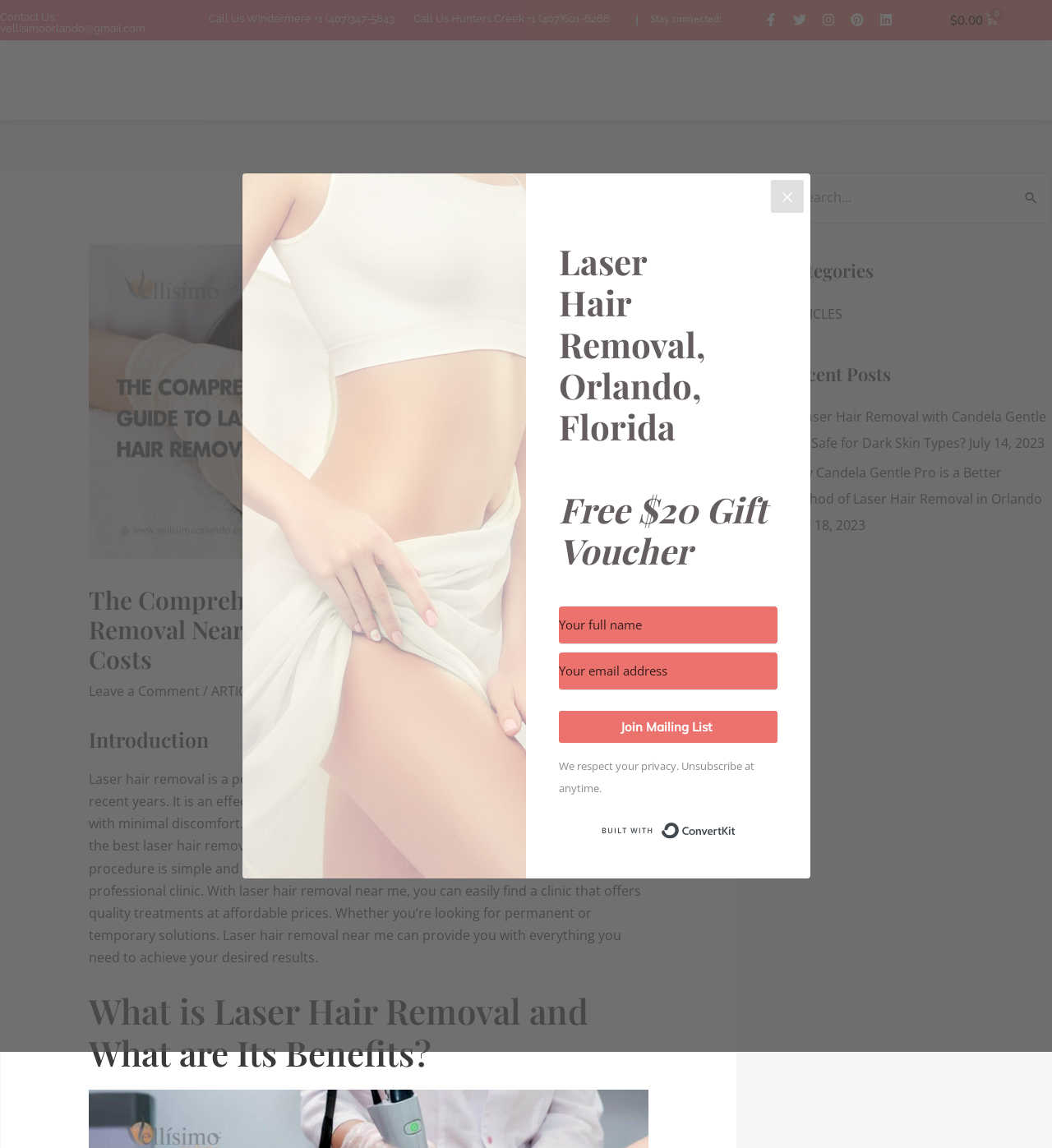Locate the coordinates of the bounding box for the clickable region that fulfills this instruction: "Search for something".

[0.747, 0.151, 0.999, 0.194]